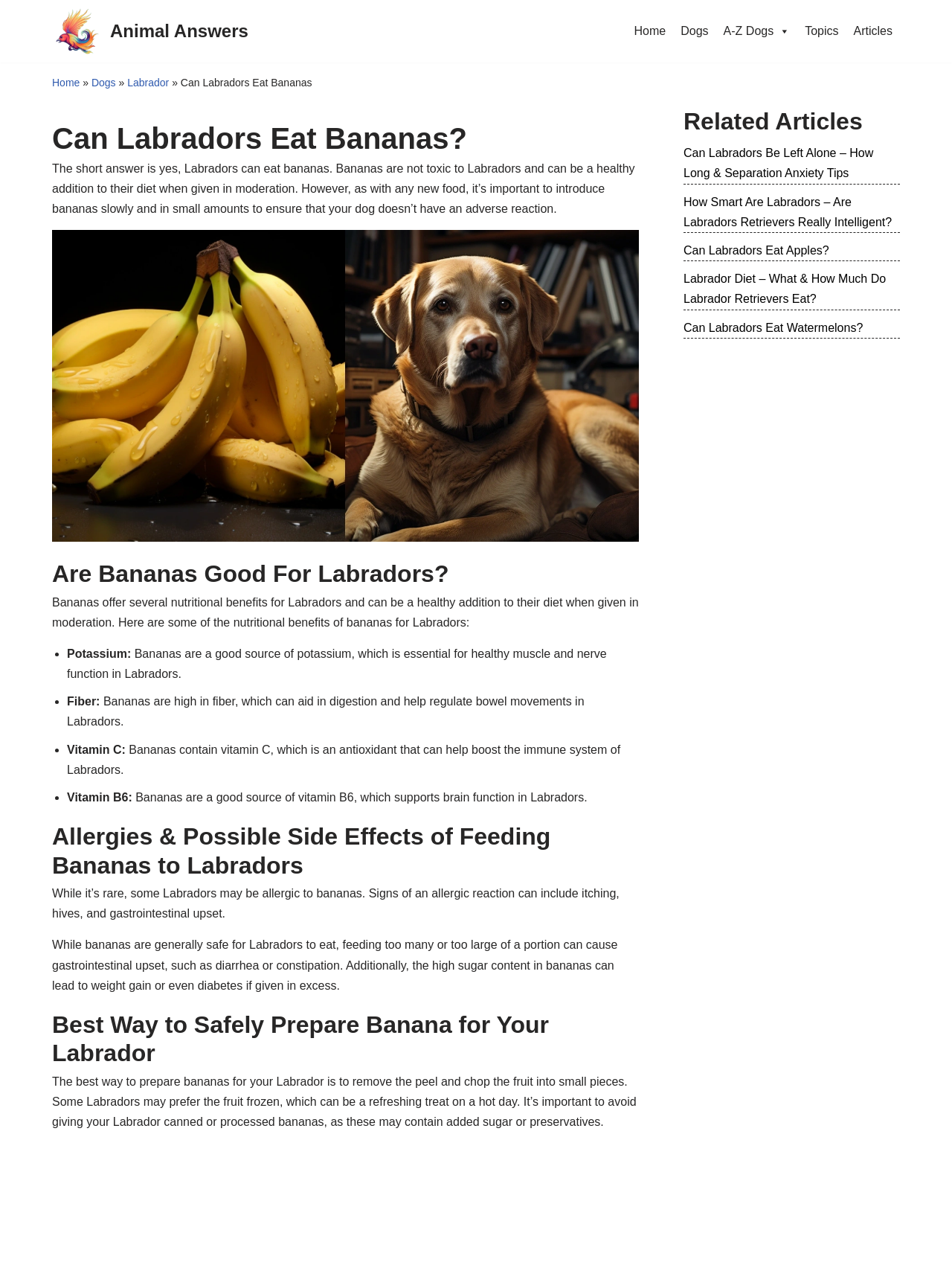Identify the bounding box coordinates of the section to be clicked to complete the task described by the following instruction: "View the 'Primary Menu'". The coordinates should be four float numbers between 0 and 1, formatted as [left, top, right, bottom].

[0.658, 0.01, 0.945, 0.039]